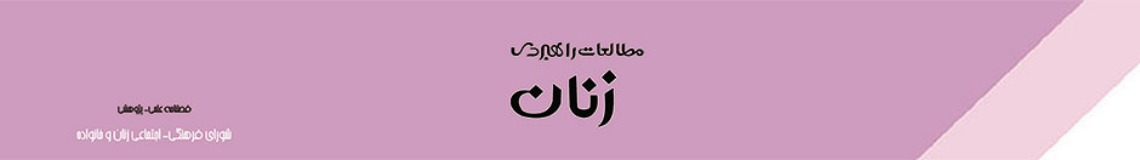Offer a detailed explanation of what is happening in the image.

The image features a visually striking design with a background in a soft pink hue, complementing the theme of women's studies. Central to the image is a bold, stylized text that reads "زنان" (which translates to "Women" in Persian), emphasizing the focus on women's issues and research. Above it, the phrase "مطالعات زنانه" translates to "Women's Studies," highlighting the academic context of the presentation. The overall aesthetic of the image melds contemporary design with cultural significance, aiming to attract attention to the critical discussions surrounding women in society, particularly within the framework of the journal focused on legal and political aspects.